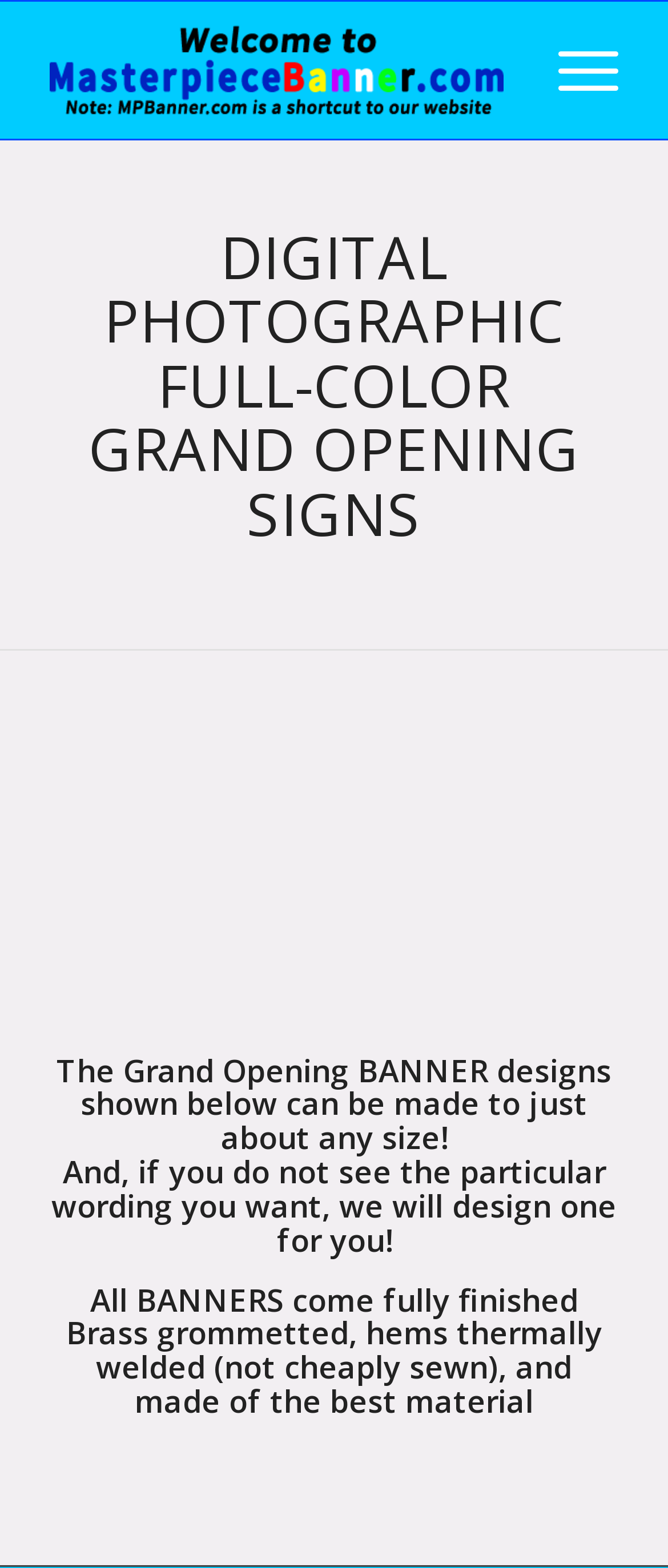Provide a thorough summary of the webpage.

The webpage is about Grand Opening Signs, specifically Masterpiece Banner. At the top-left corner, there is a layout table containing a link to Masterpiece Banner, accompanied by an image of the same name. This image is positioned slightly below the top edge of the page.

To the right of the layout table, there is another link, but it does not have any descriptive text. Below the top section, there is a main content area that spans most of the page's width. Within this area, there is a heading that reads "DIGITAL PHOTOGRAPHIC FULL-COLOR GRAND OPENING SIGNS", which is positioned near the top of the main content area.

Further down, there is another heading that provides more information about the Grand Opening BANNER designs. It explains that the designs can be customized to various sizes, and if a specific wording is not available, the company will design one for the customer. The heading also mentions the features of the BANNERS, including brass grommets, thermally welded hems, and high-quality material. This heading is located near the bottom of the main content area.